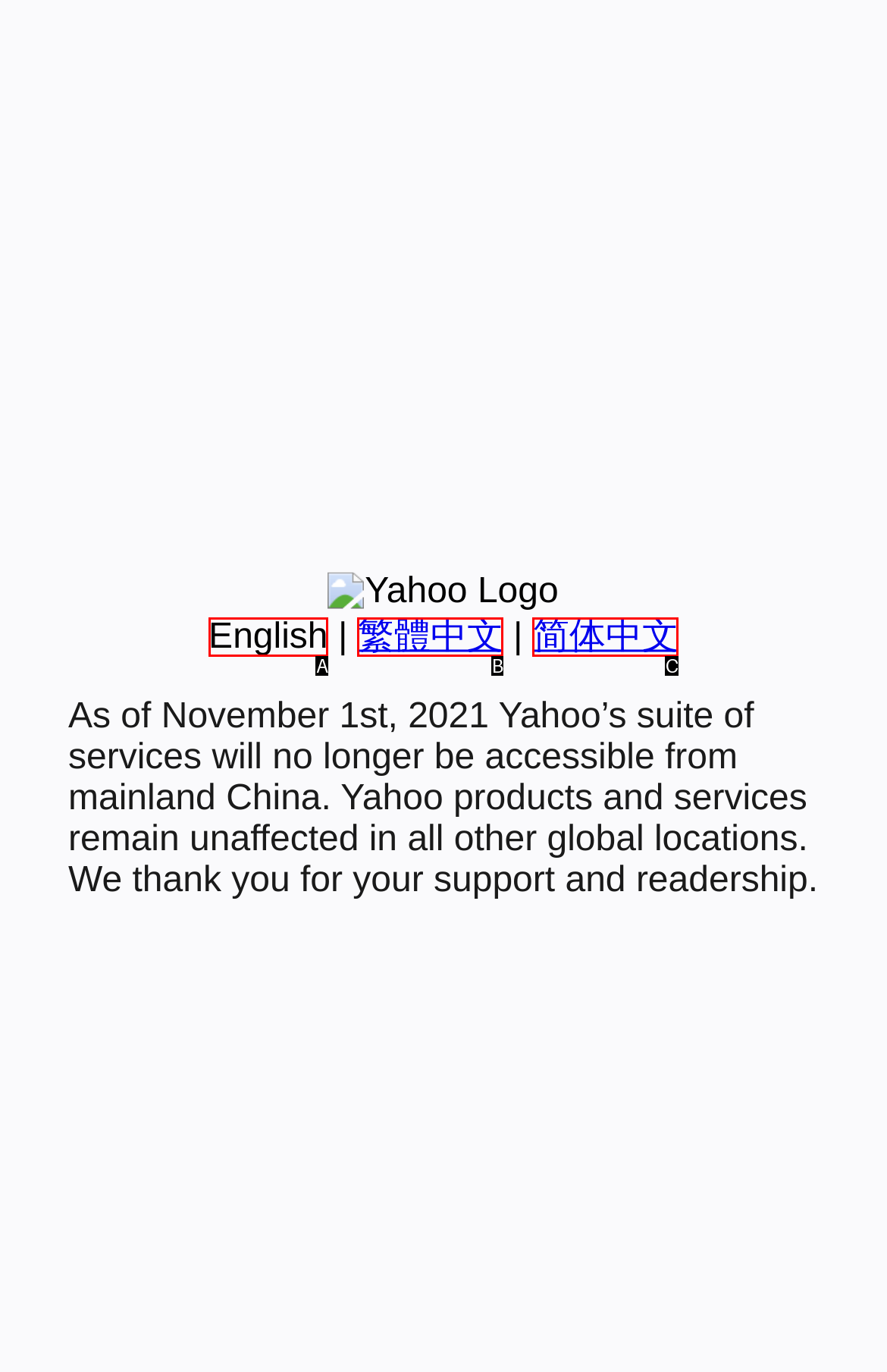Identify which HTML element matches the description: 简体中文
Provide your answer in the form of the letter of the correct option from the listed choices.

C